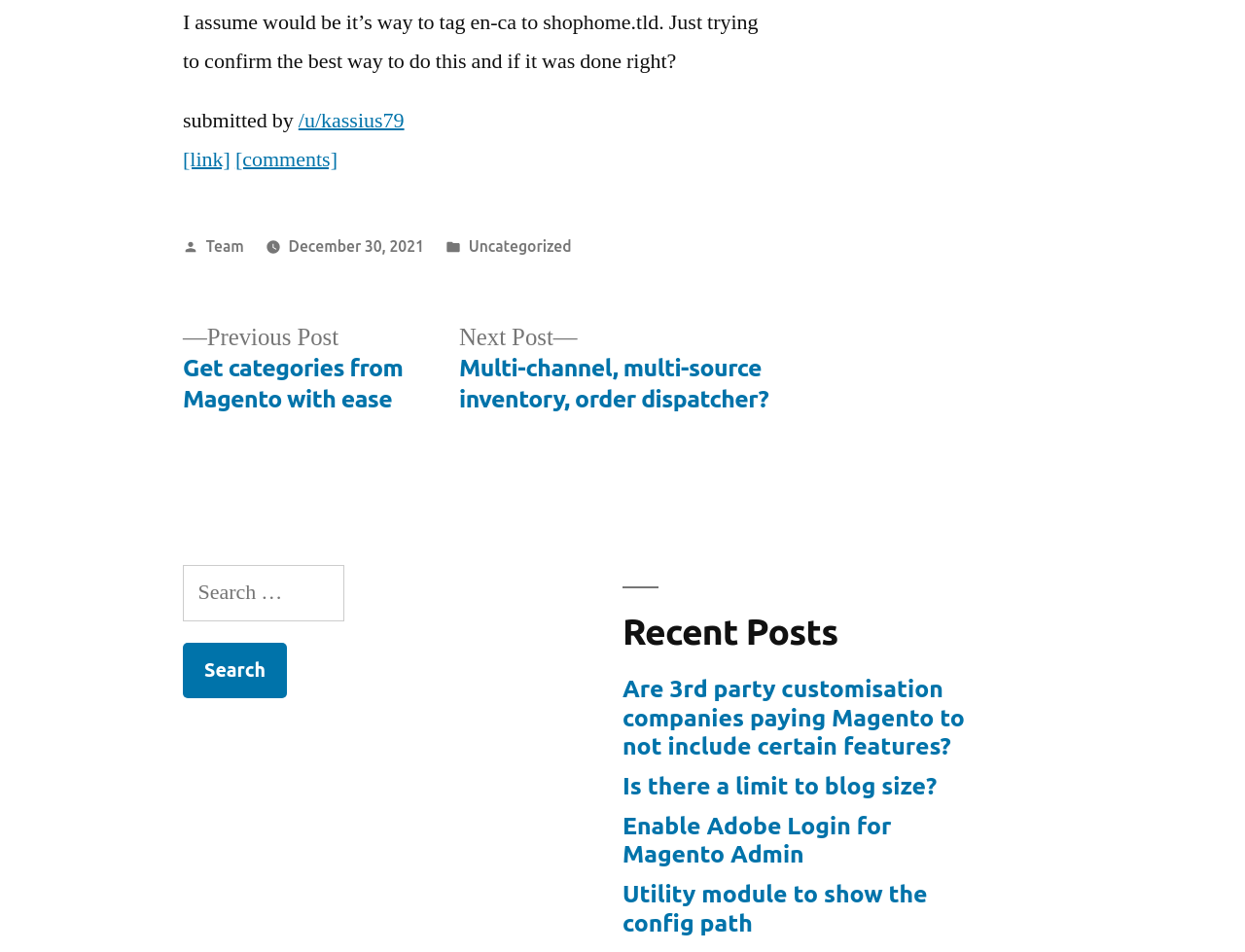Find the bounding box coordinates for the element that must be clicked to complete the instruction: "View recent posts". The coordinates should be four float numbers between 0 and 1, indicated as [left, top, right, bottom].

[0.5, 0.616, 0.802, 0.686]